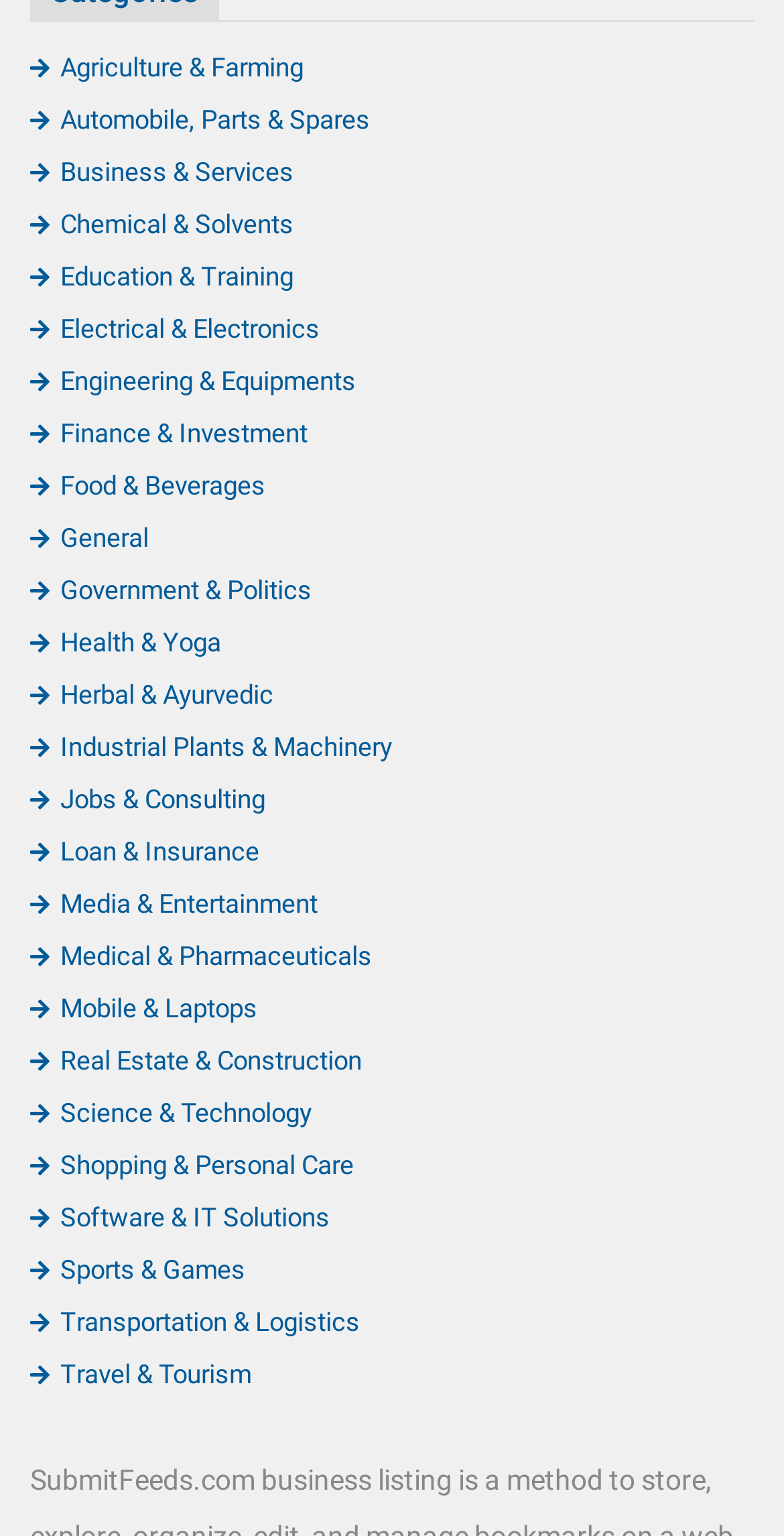What is the category that comes after 'Electrical & Electronics'?
Your answer should be a single word or phrase derived from the screenshot.

Engineering & Equipments